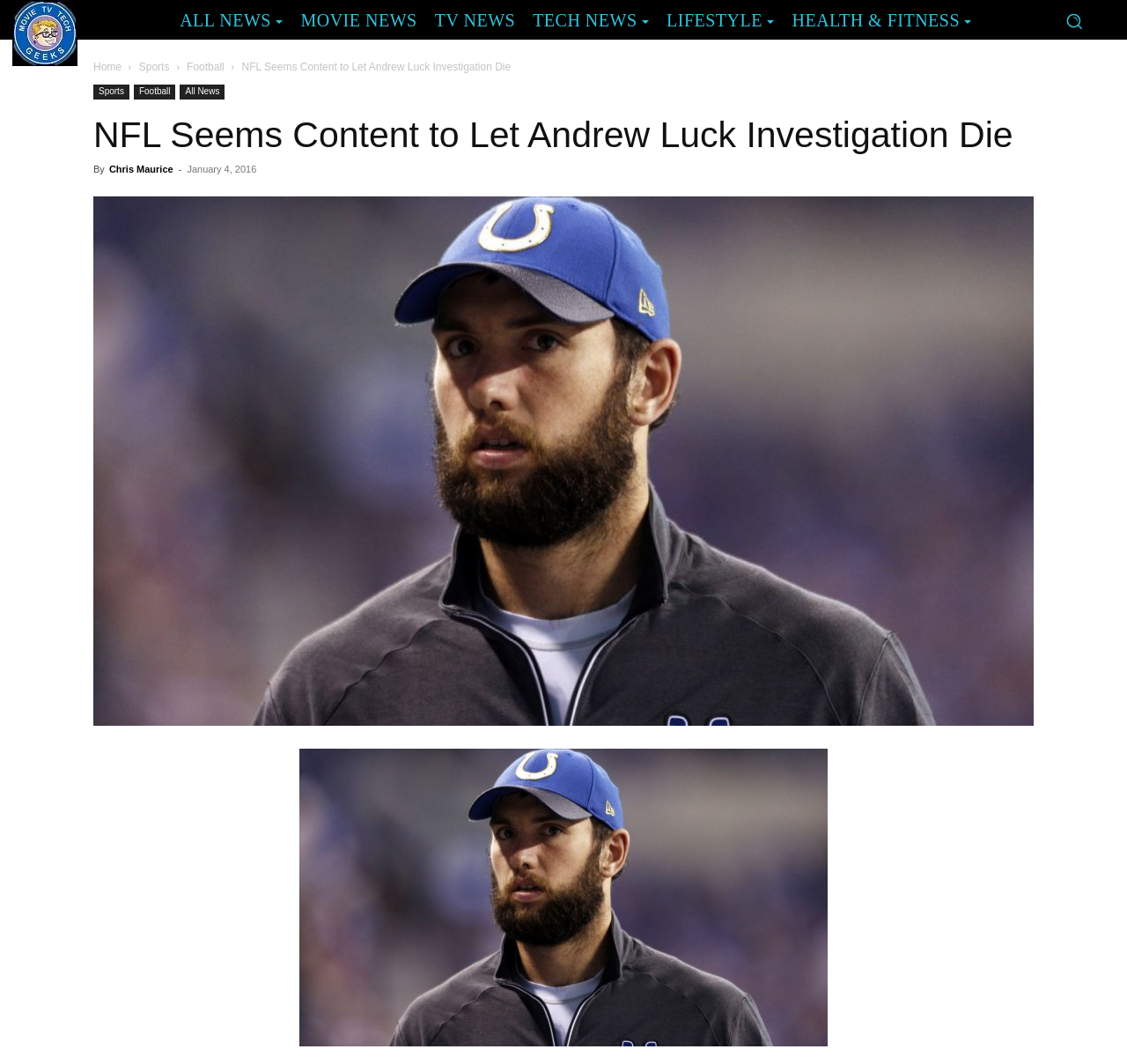Review the image closely and give a comprehensive answer to the question: What is the category of this article?

I found the category by looking at the links above the main heading of the article, which include 'Home', 'Sports', and 'Football'.